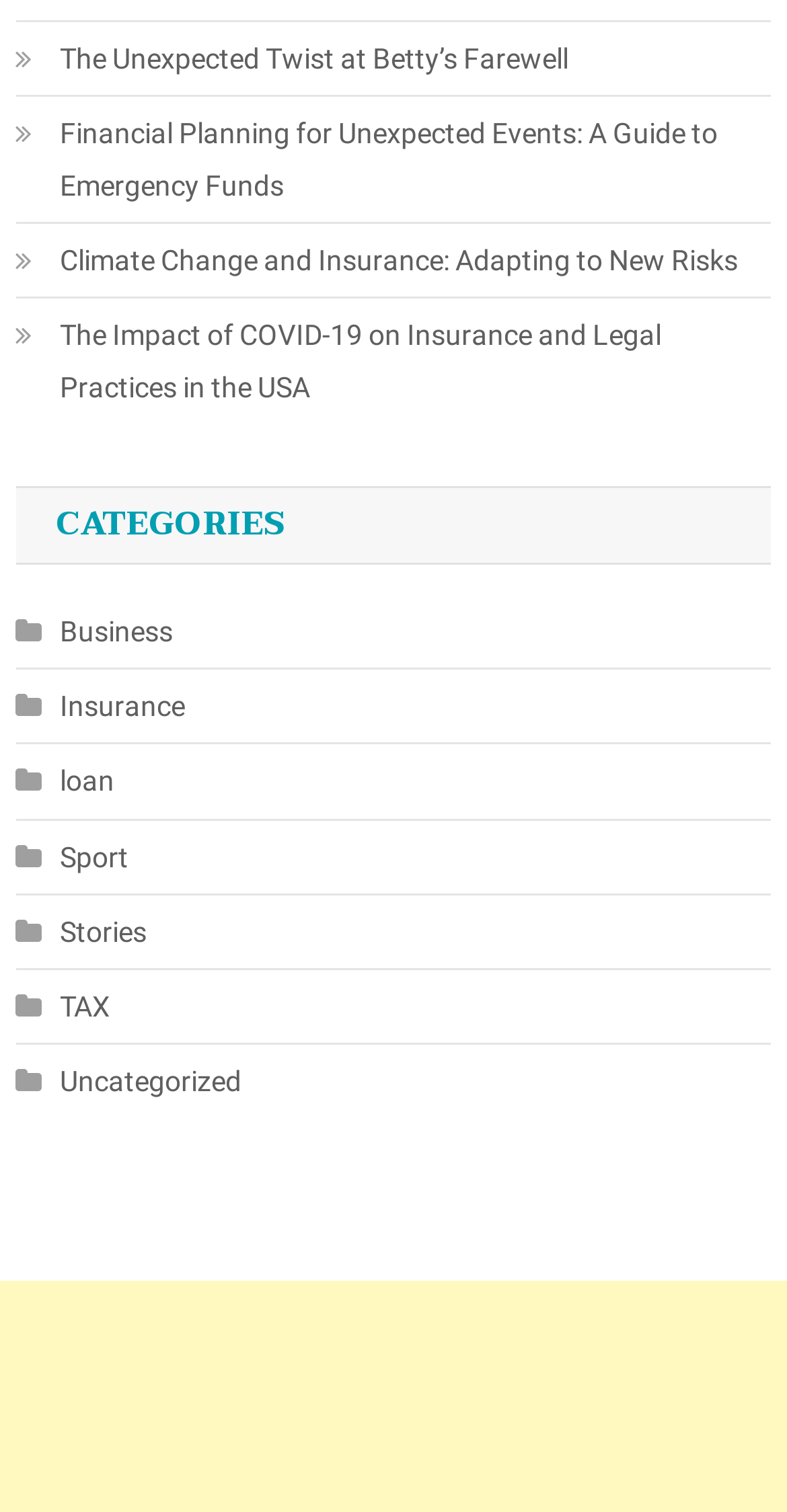Please identify the bounding box coordinates of the element's region that needs to be clicked to fulfill the following instruction: "Browse the Stories section". The bounding box coordinates should consist of four float numbers between 0 and 1, i.e., [left, top, right, bottom].

[0.02, 0.599, 0.187, 0.633]